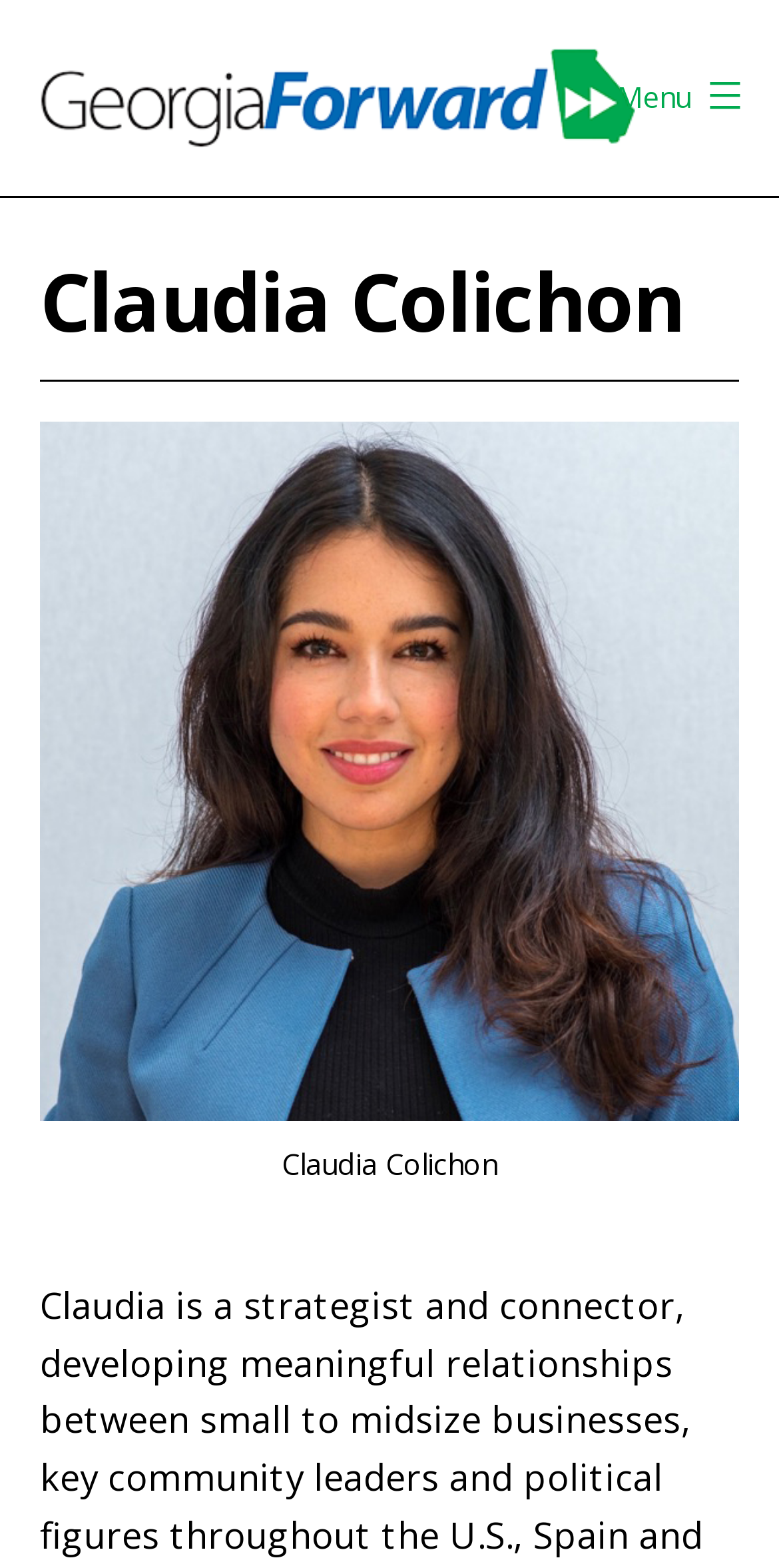Use the information in the screenshot to answer the question comprehensively: Is the menu expanded on this webpage?

The button element with the text 'Menu' has an attribute 'expanded' set to 'False', indicating that the menu is not expanded on this webpage.